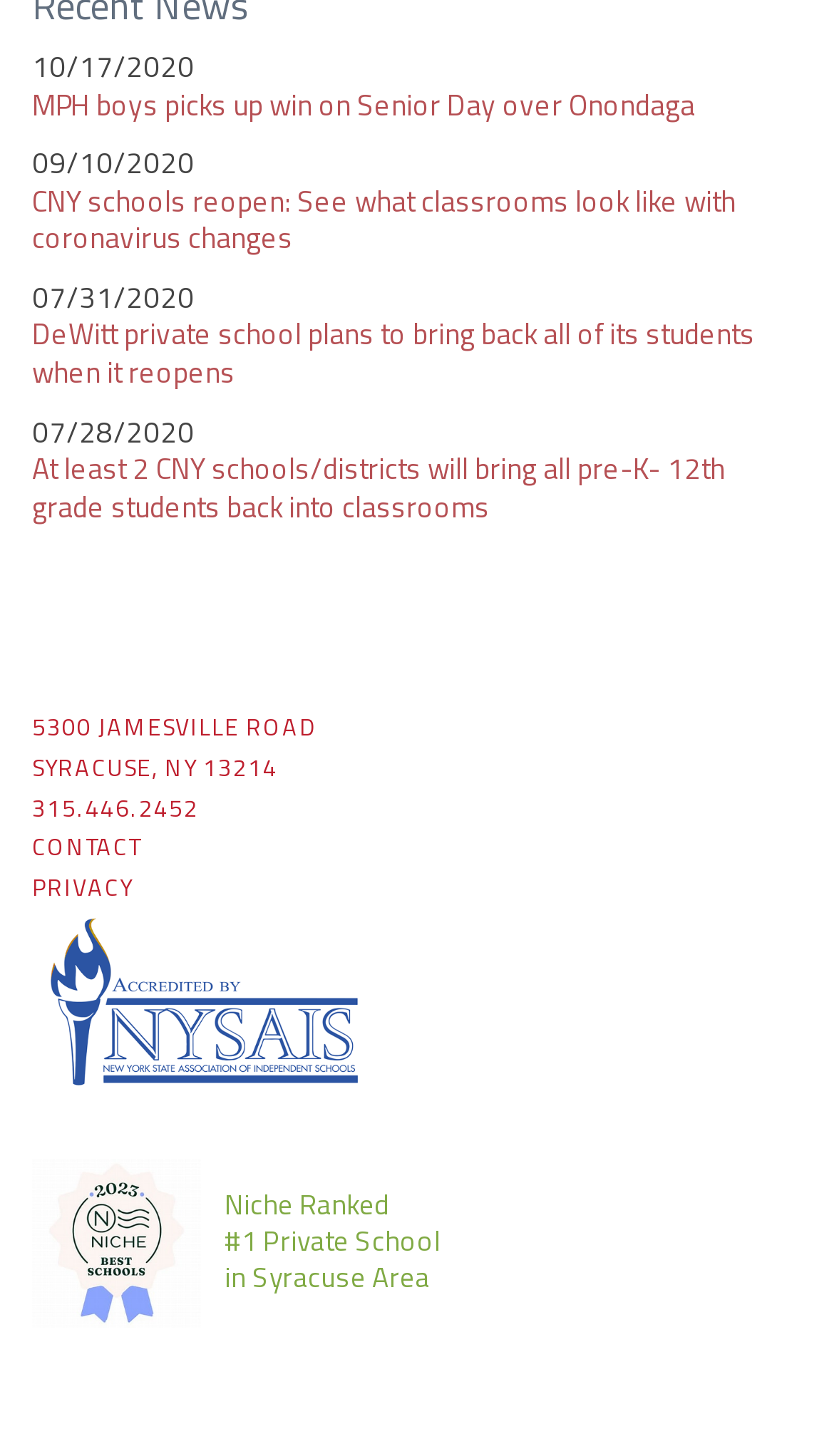Determine the bounding box coordinates for the UI element with the following description: "parent_node: Niche Ranked". The coordinates should be four float numbers between 0 and 1, represented as [left, top, right, bottom].

[0.038, 0.667, 0.441, 0.706]